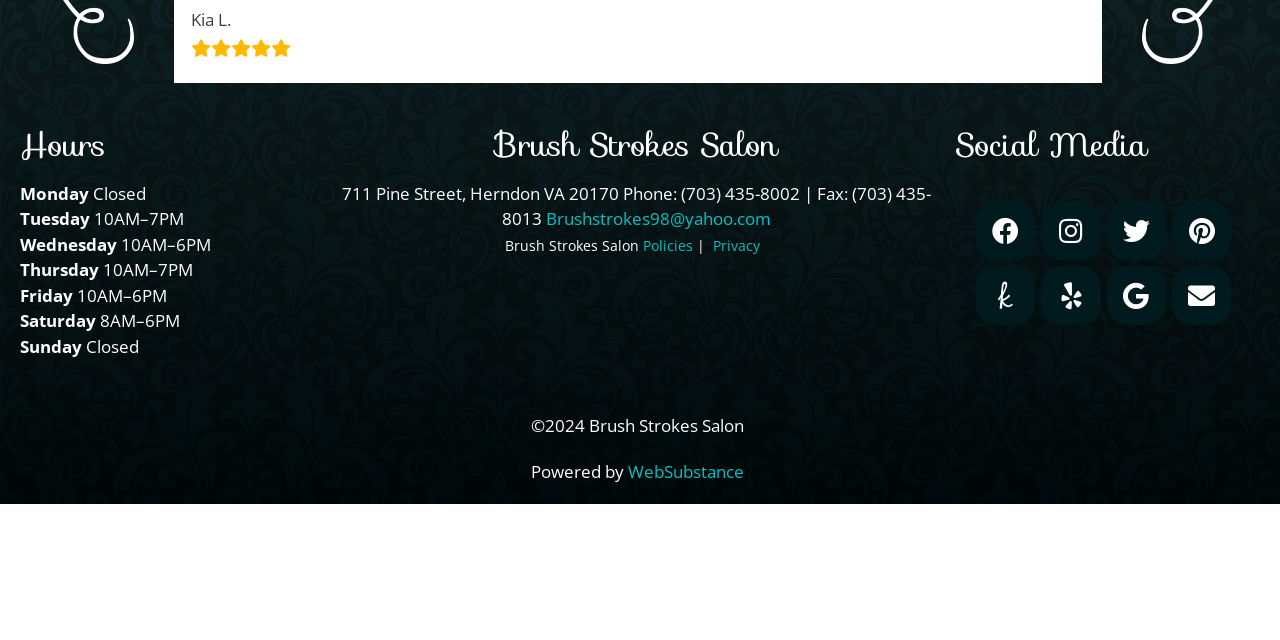Give the bounding box coordinates for this UI element: "Instagram". The coordinates should be four float numbers between 0 and 1, arranged as [left, top, right, bottom].

[0.813, 0.313, 0.86, 0.406]